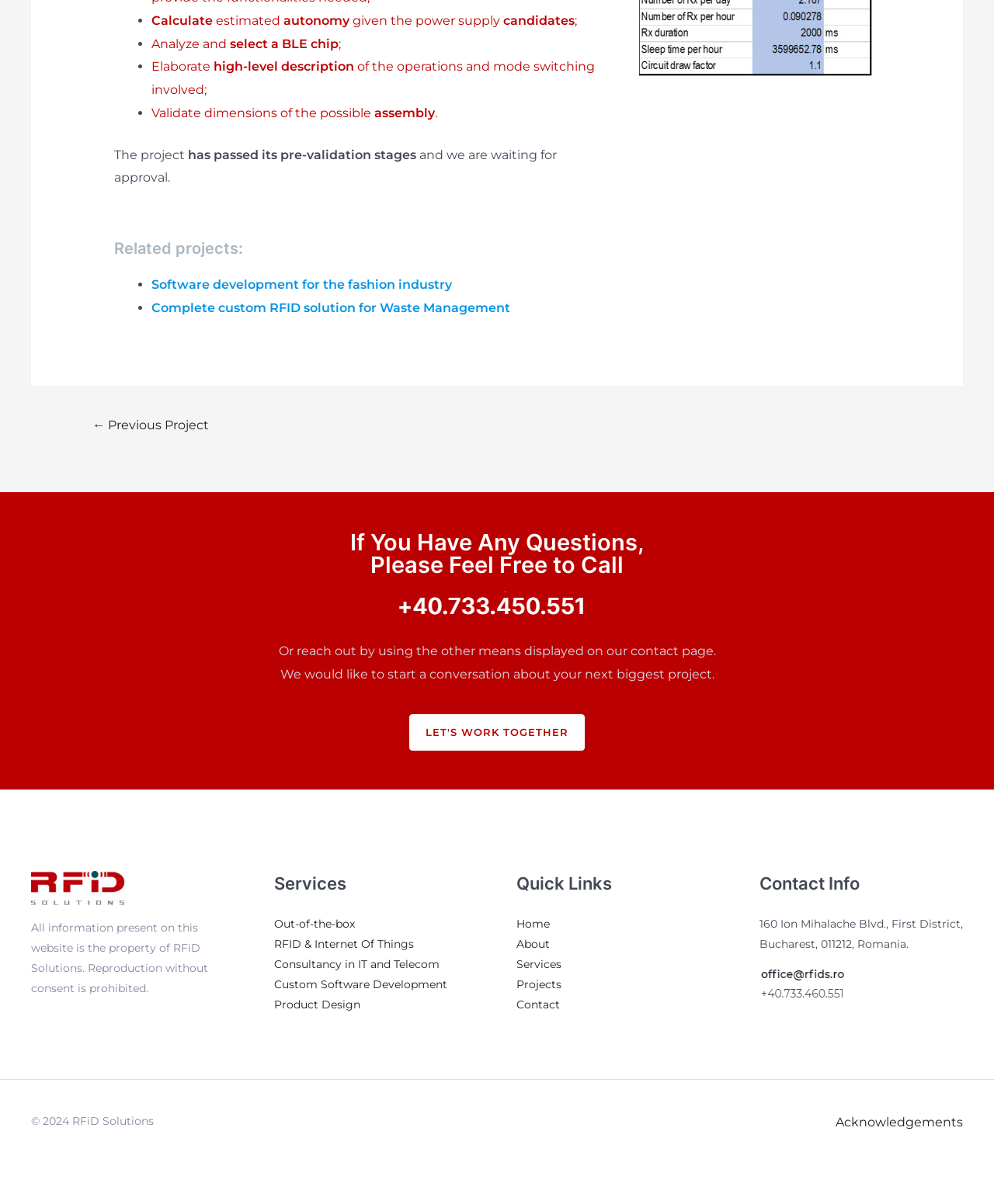Determine the bounding box coordinates of the target area to click to execute the following instruction: "Click on 'Acknowledgements'."

[0.841, 0.926, 0.969, 0.938]